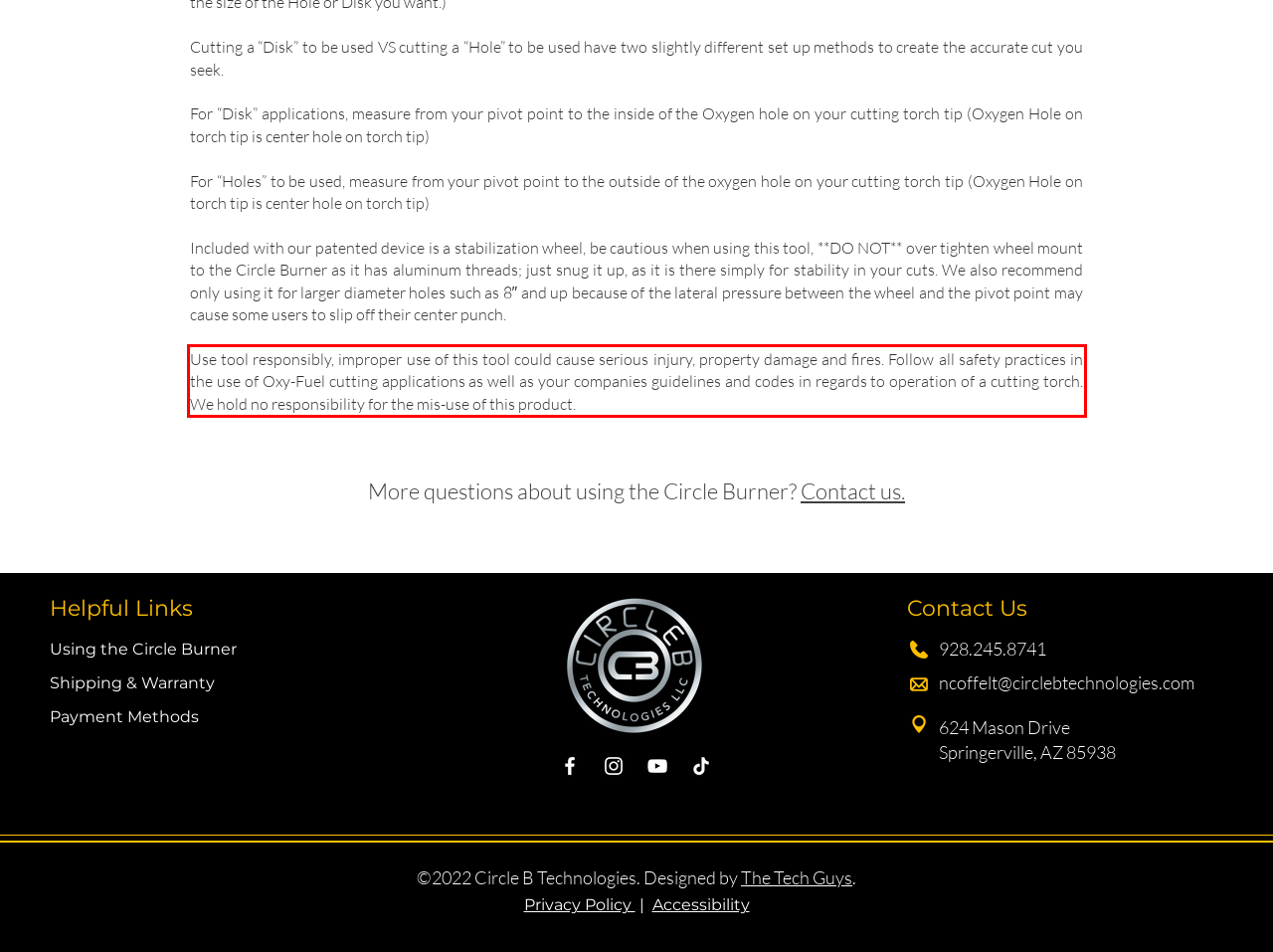Examine the webpage screenshot and use OCR to obtain the text inside the red bounding box.

Use tool responsibly, improper use of this tool could cause serious injury, property damage and fires. Follow all safety practices in the use of Oxy-Fuel cutting applications as well as your companies guidelines and codes in regards to operation of a cutting torch. We hold no responsibility for the mis-use of this product.